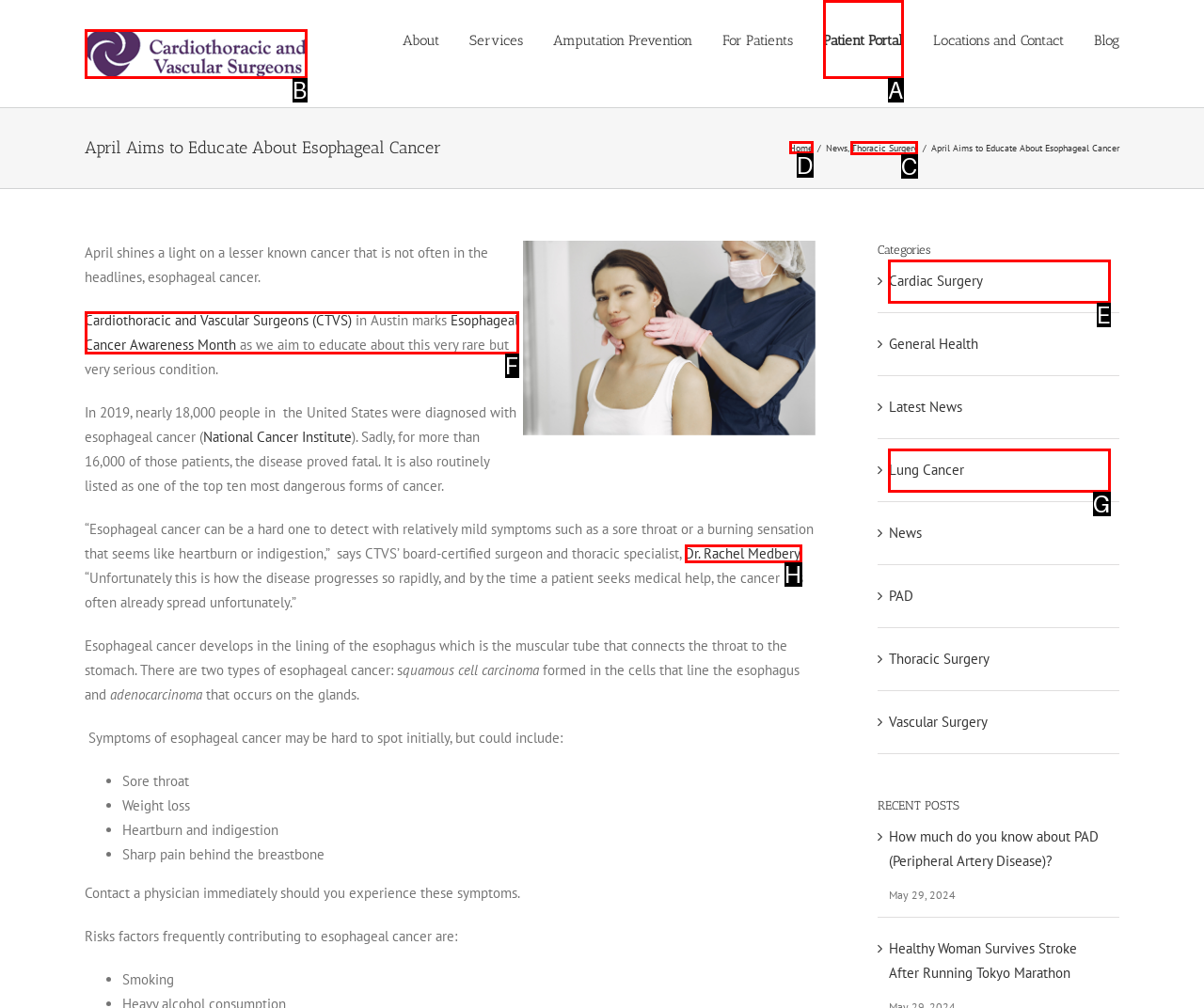Which option should I select to accomplish the task: Click on the link to learn about Six Penn Staters named 2024-25 BTAA Academic Leadership Program Fellows? Respond with the corresponding letter from the given choices.

None